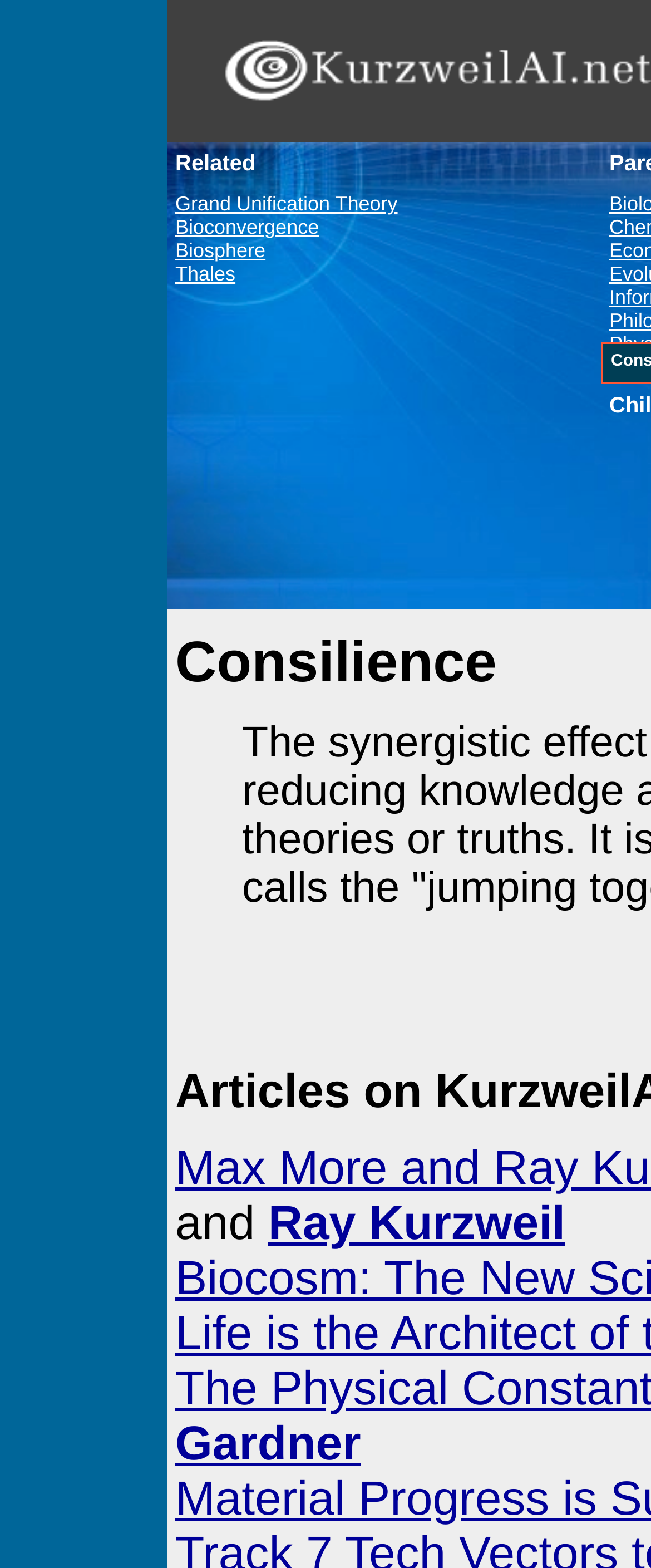Predict the bounding box coordinates of the UI element that matches this description: "Facebook". The coordinates should be in the format [left, top, right, bottom] with each value between 0 and 1.

None